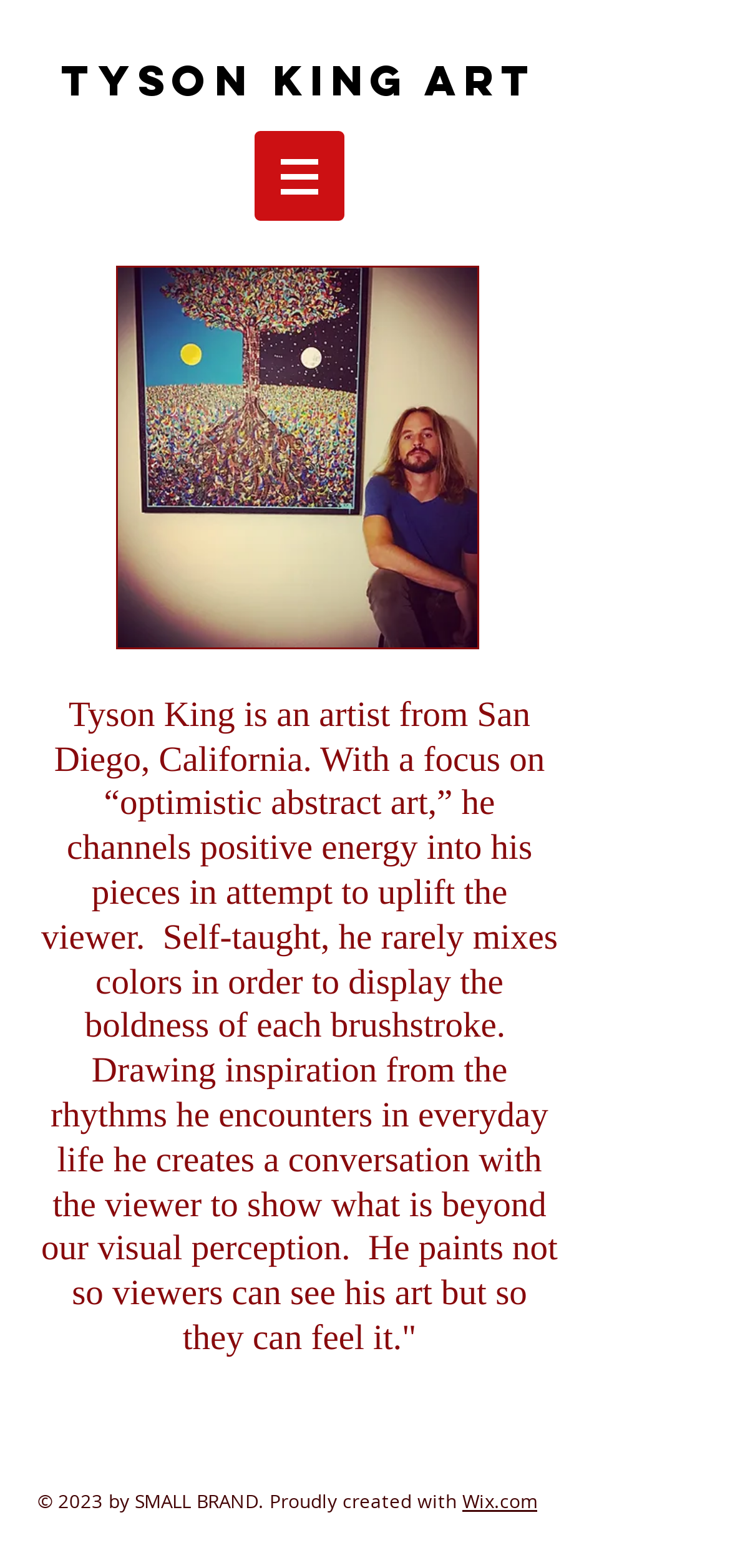Please answer the following question as detailed as possible based on the image: 
What is the website built with?

The webpage has a footer section that mentions 'Proudly created with Wix.com', indicating that the website was built using Wix.com.